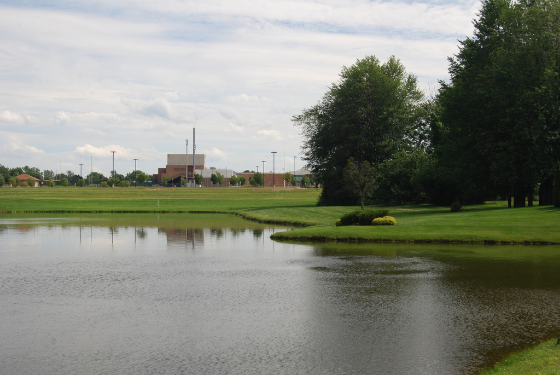Answer in one word or a short phrase: 
What type of facility is visible in the background?

A school building